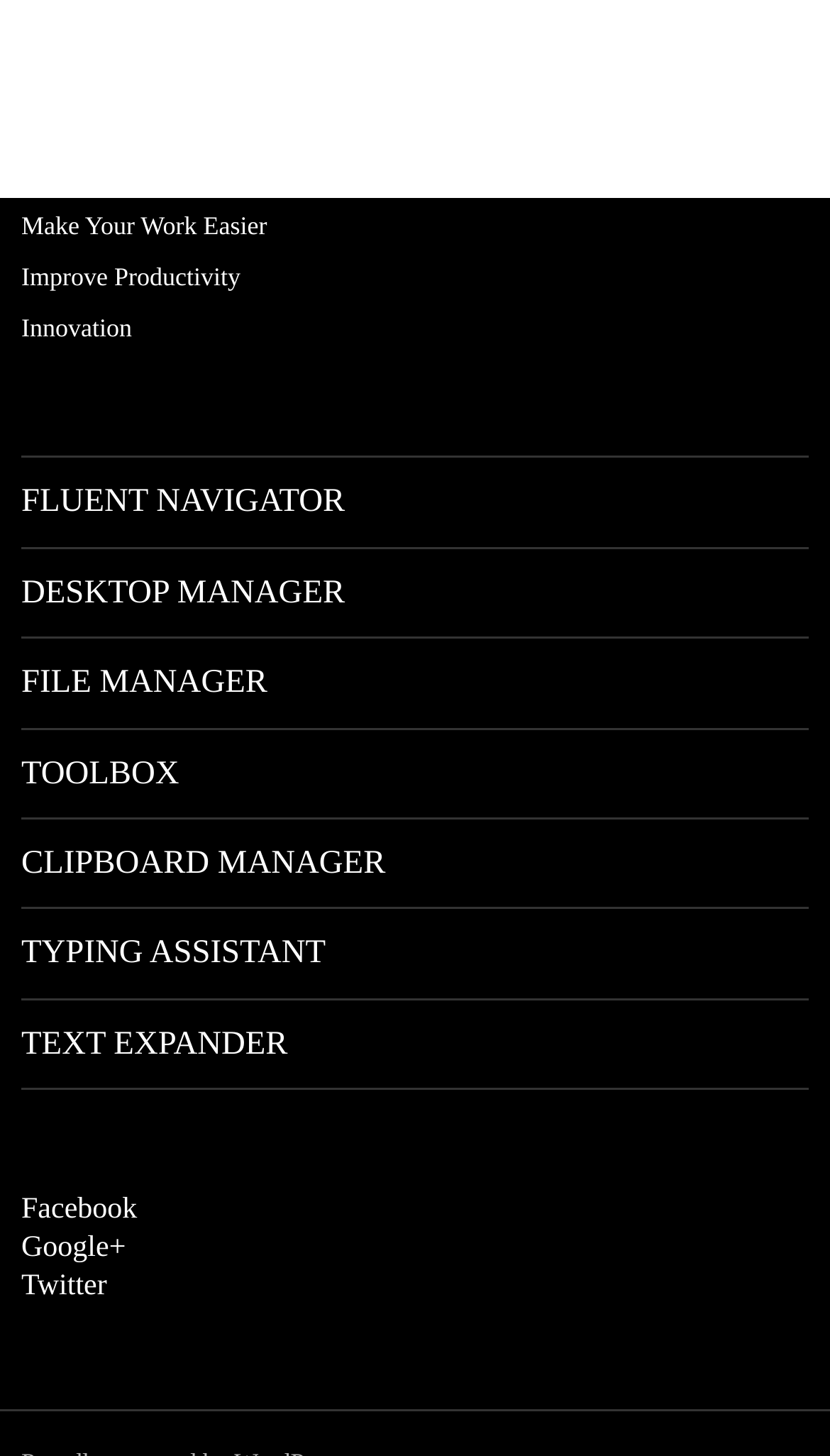Identify the bounding box coordinates of the region I need to click to complete this instruction: "Open FLUENT NAVIGATOR".

[0.026, 0.315, 0.974, 0.375]